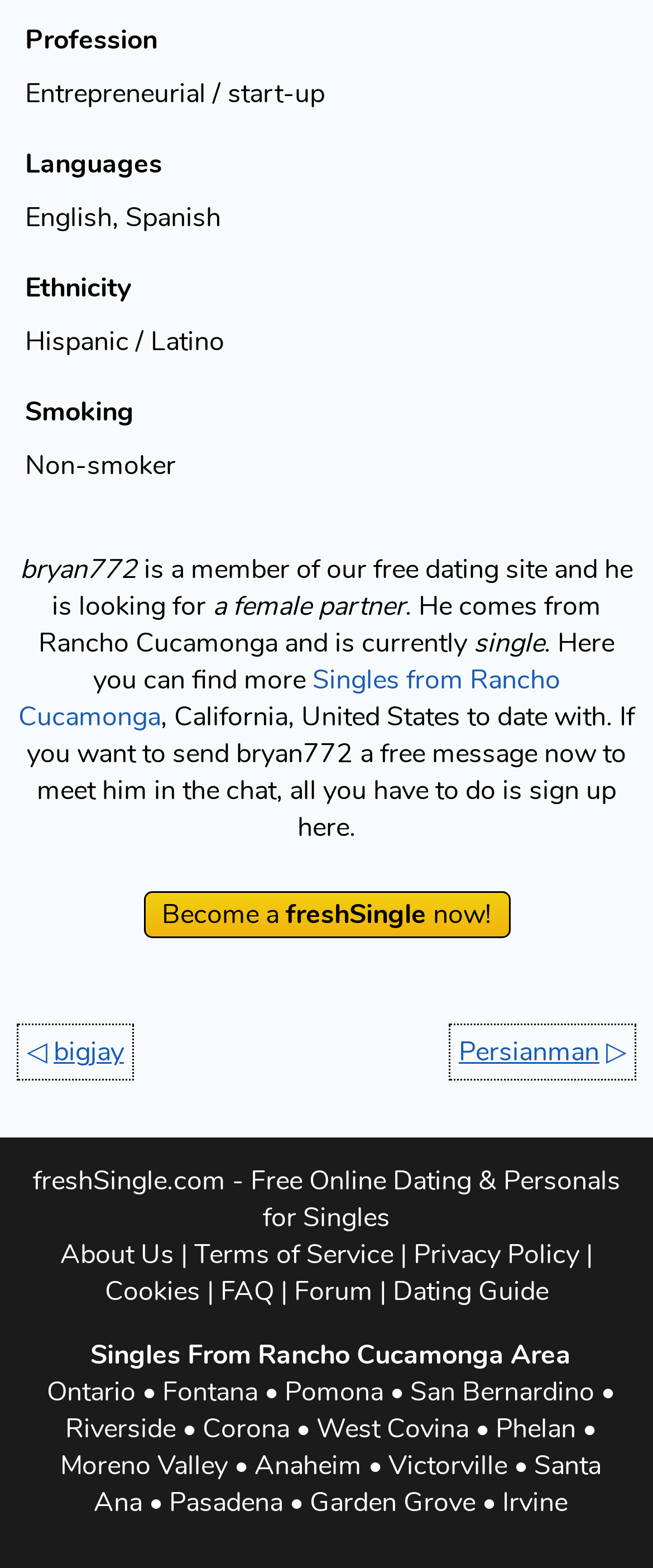Identify the bounding box for the UI element specified in this description: "West Covina". The coordinates must be four float numbers between 0 and 1, formatted as [left, top, right, bottom].

[0.485, 0.9, 0.718, 0.923]